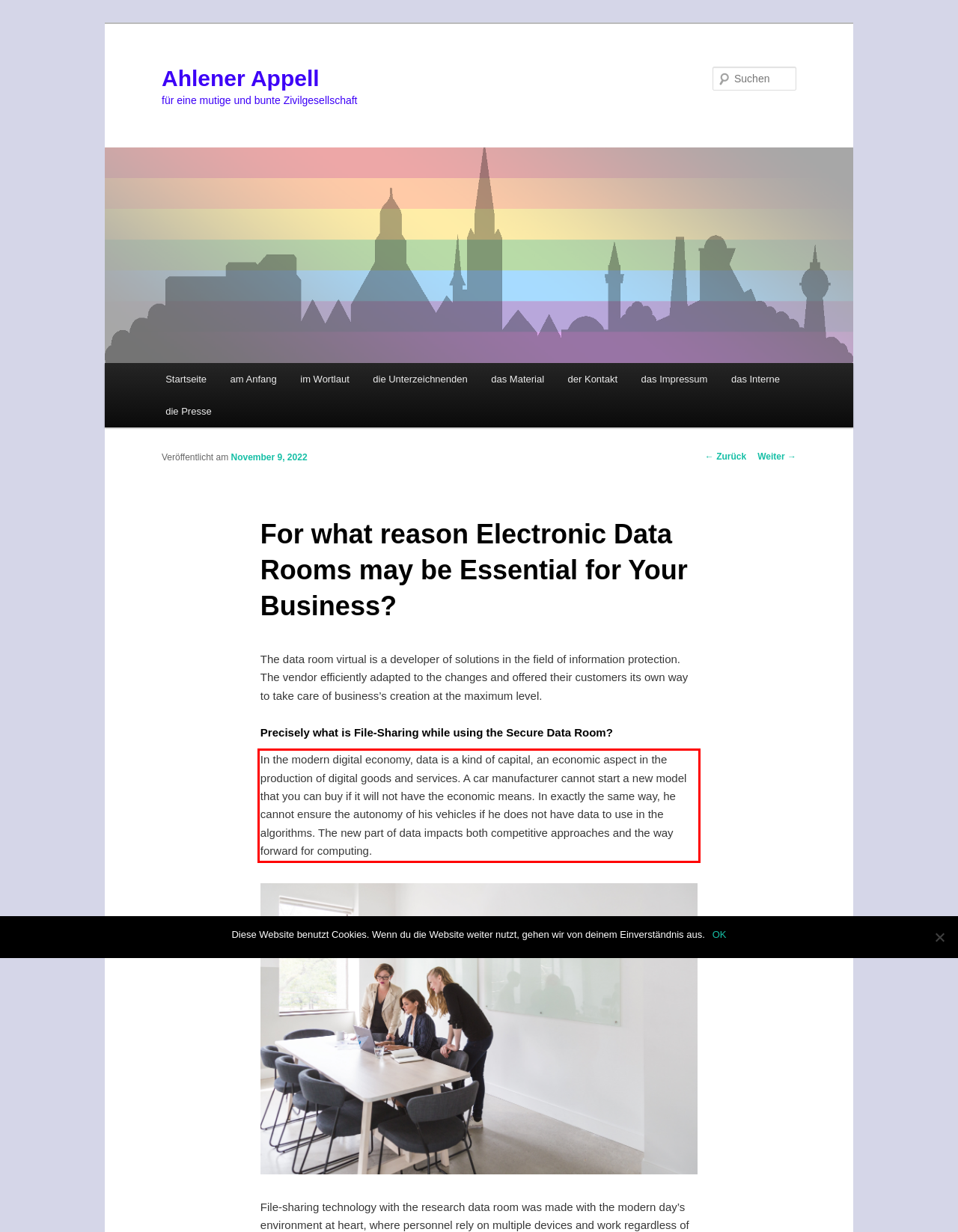You are looking at a screenshot of a webpage with a red rectangle bounding box. Use OCR to identify and extract the text content found inside this red bounding box.

In the modern digital economy, data is a kind of capital, an economic aspect in the production of digital goods and services. A car manufacturer cannot start a new model that you can buy if it will not have the economic means. In exactly the same way, he cannot ensure the autonomy of his vehicles if he does not have data to use in the algorithms. The new part of data impacts both competitive approaches and the way forward for computing.